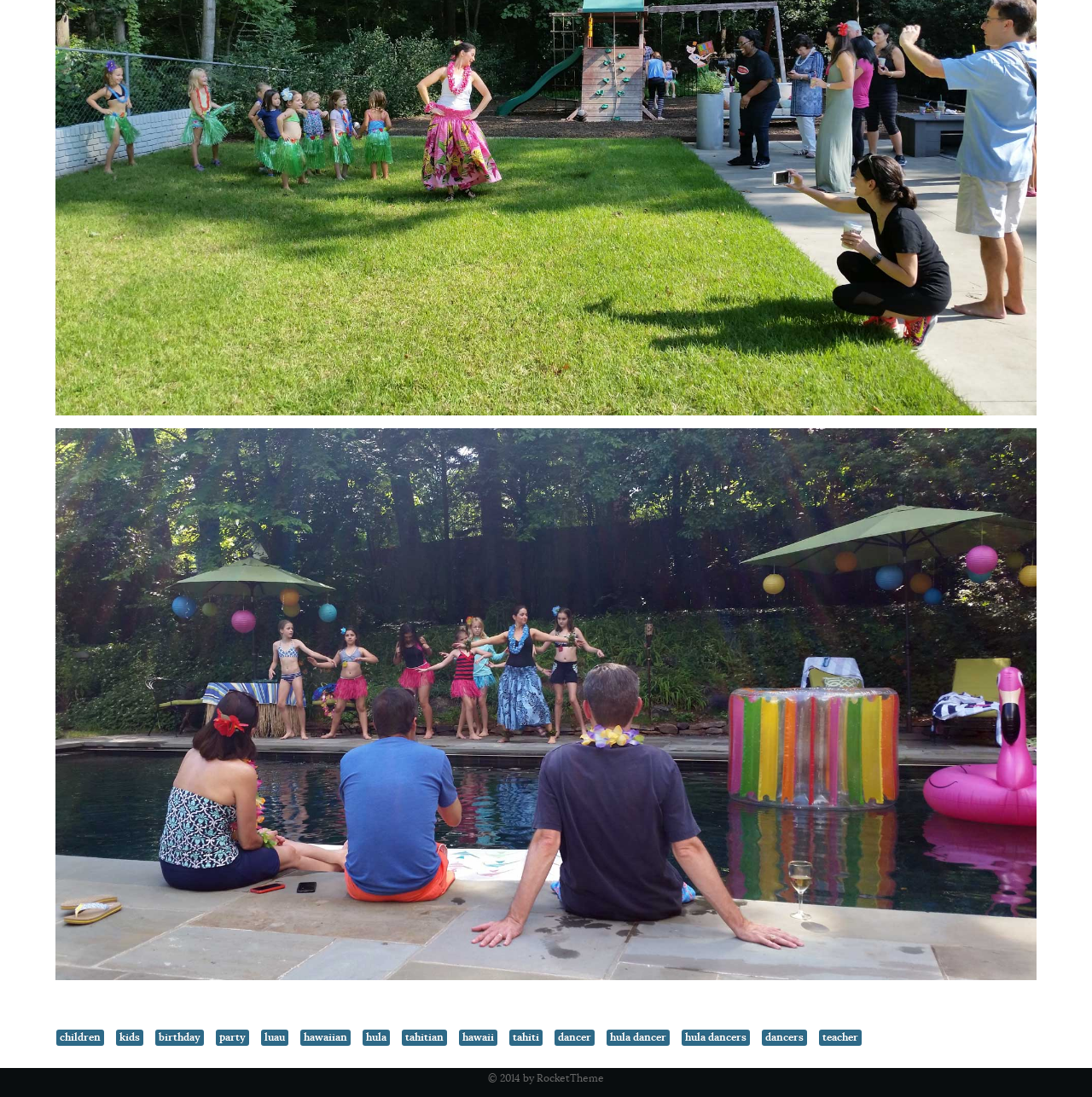Point out the bounding box coordinates of the section to click in order to follow this instruction: "view birthday".

[0.142, 0.939, 0.187, 0.953]